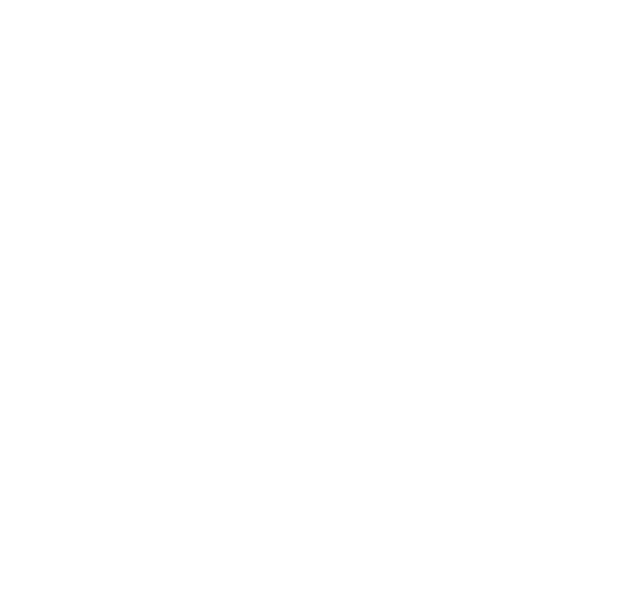Offer an in-depth caption of the image, mentioning all notable aspects.

This captivating image showcases a vibrant promotional visual related to an exciting tour experience. It highlights a journey featuring significant attractions, likely in Curaçao. The accompanying text suggests a range of engaging activities, including visits to UNESCO World Heritage sites, leisurely walks over iconic bridges, and opportunities to taste the famous Blue Curaçao liqueur. Guests can also explore the best city viewpoints, historical fortresses, and unique architectural landmarks like the renowned "wedding cake" building. 

The image supports a text section dedicated to a specific tour's itinerary, providing an enticing glimpse into the adventures that await travelers. This could inspire potential participants to book the tour and immerse themselves in the rich culture and scenic beauty of the destination.